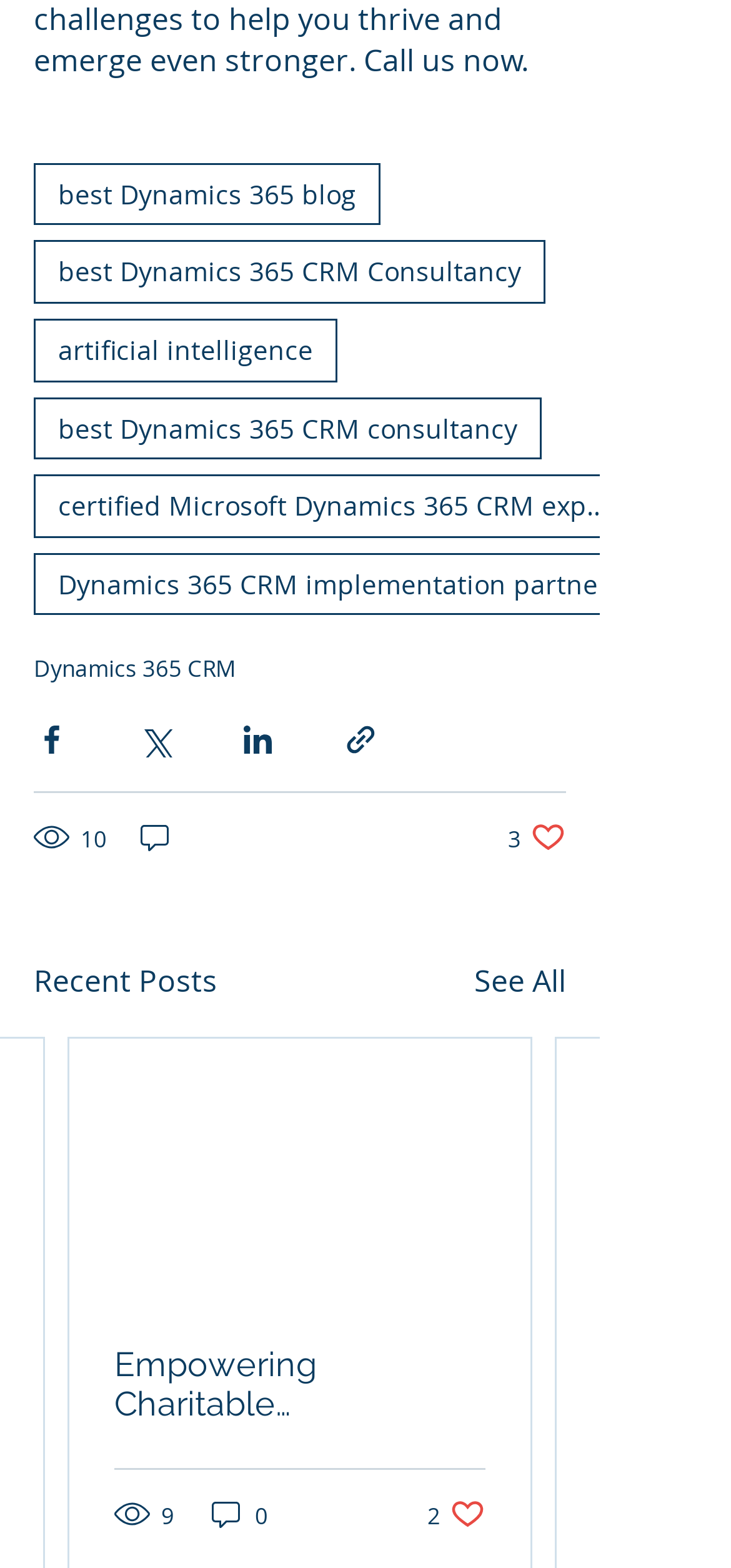Identify the bounding box coordinates of the region that needs to be clicked to carry out this instruction: "Like the post". Provide these coordinates as four float numbers ranging from 0 to 1, i.e., [left, top, right, bottom].

[0.585, 0.955, 0.664, 0.977]